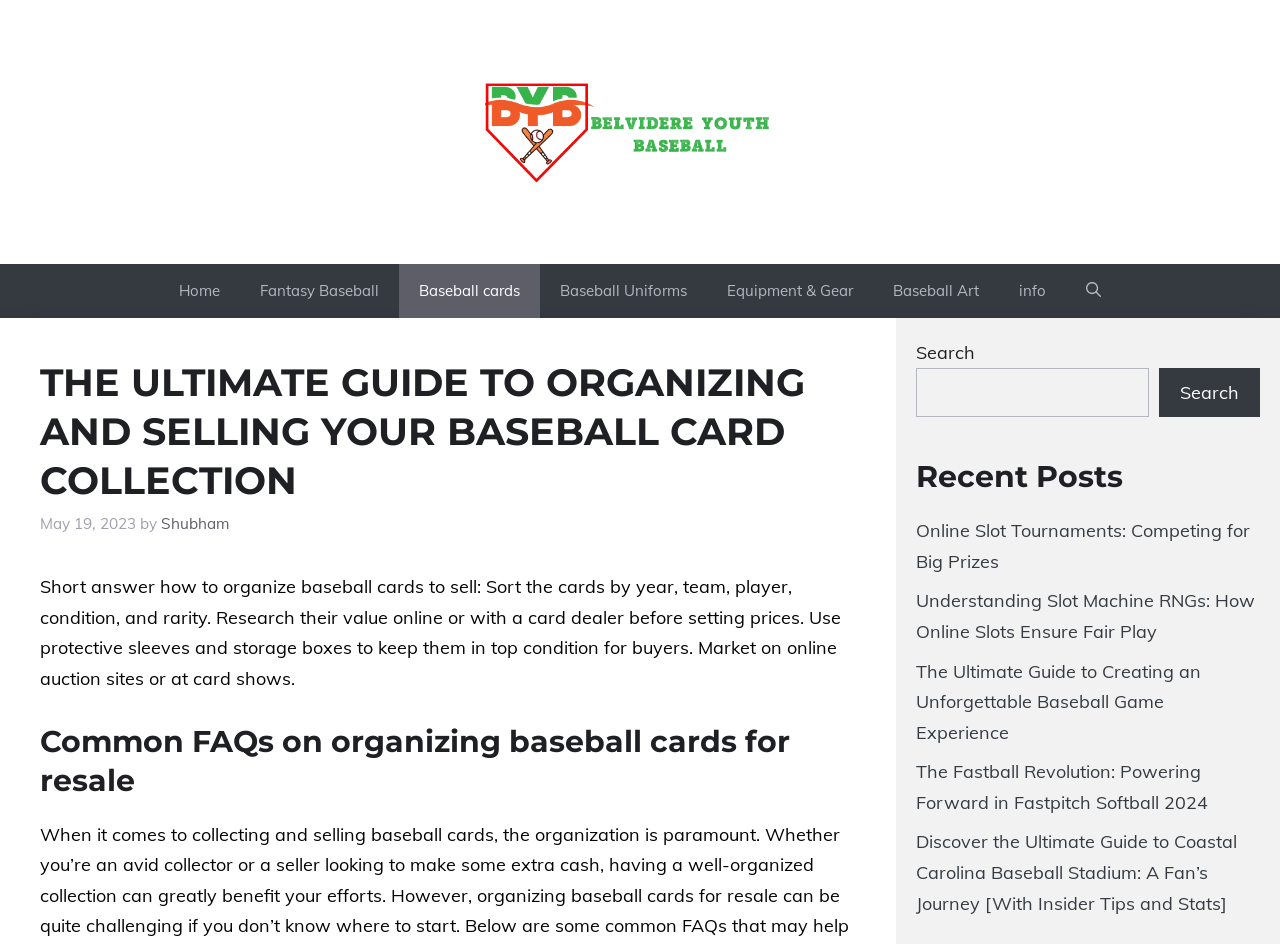Could you highlight the region that needs to be clicked to execute the instruction: "Go to the 'Fantasy Baseball' page"?

[0.188, 0.279, 0.312, 0.336]